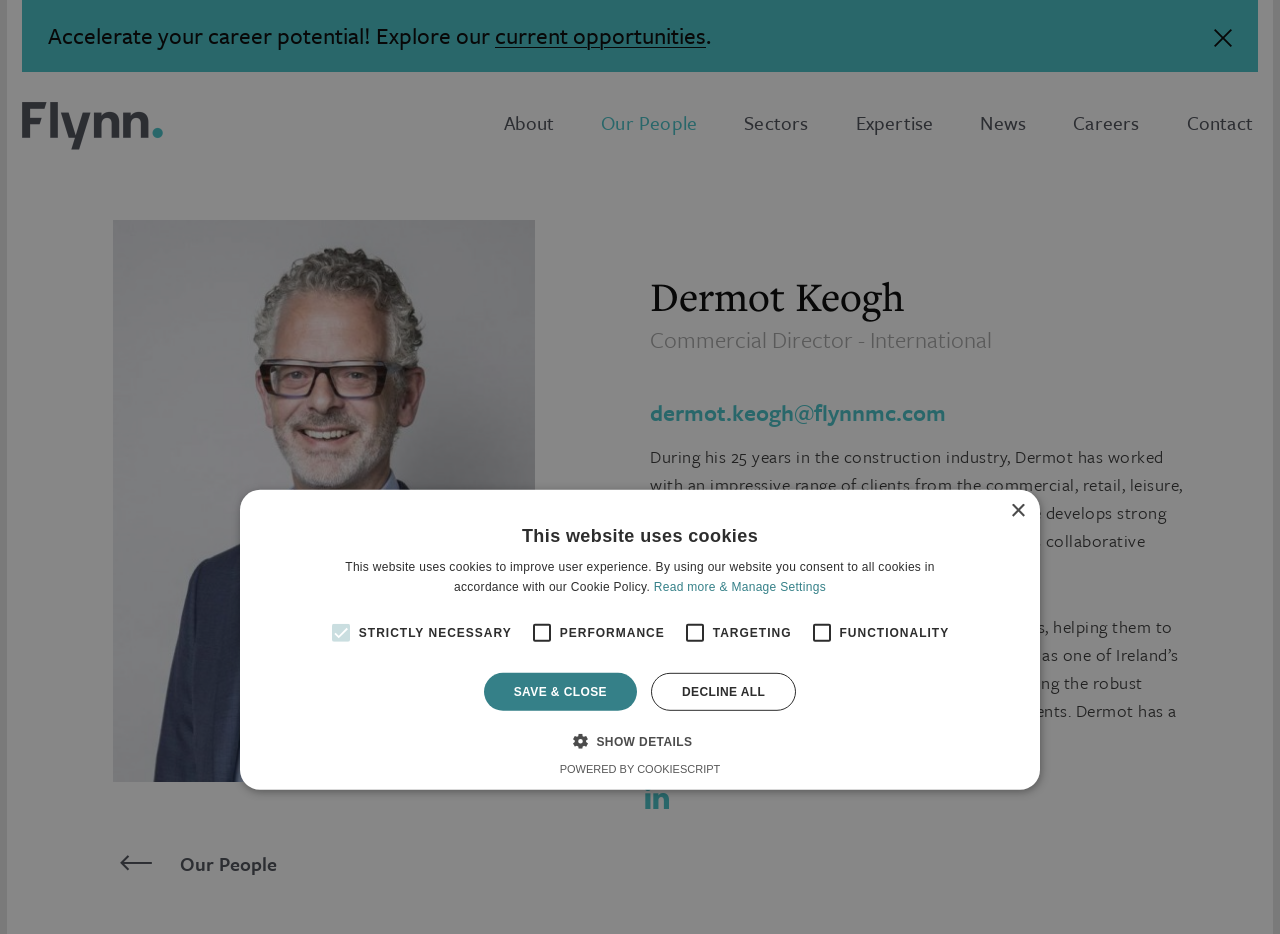Extract the bounding box for the UI element that matches this description: "Show details Hide details".

[0.459, 0.783, 0.541, 0.804]